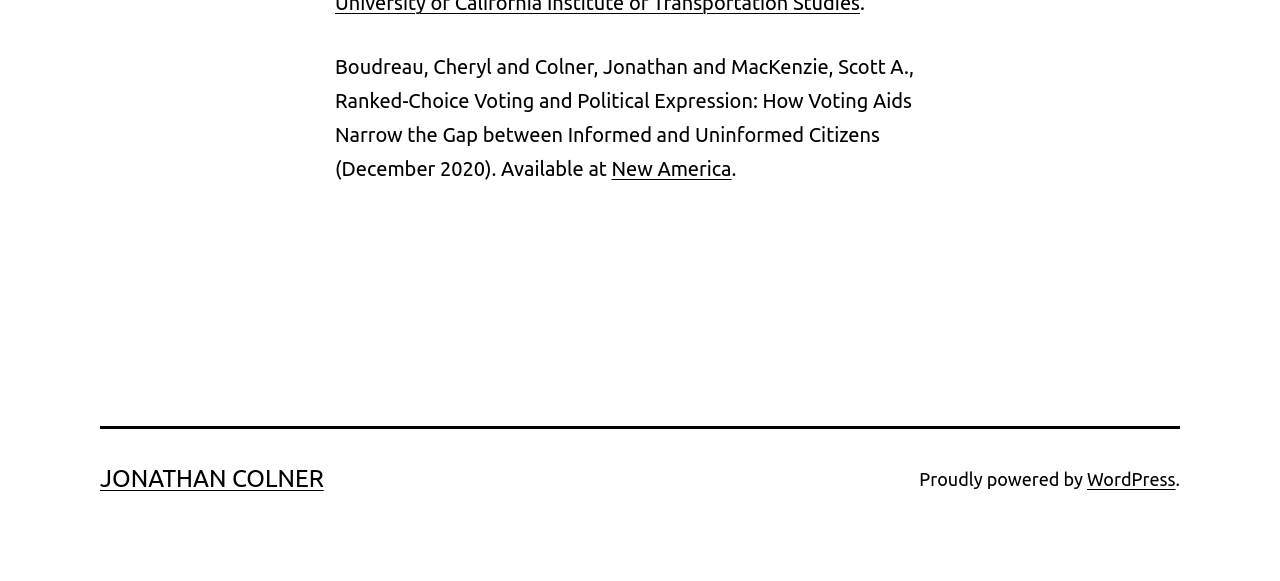Who is the author of the article?
Based on the screenshot, give a detailed explanation to answer the question.

The authors of the article can be found in the StaticText element with bounding box coordinates [0.262, 0.095, 0.714, 0.31]. The text content of this element is 'Boudreau, Cheryl and Colner, Jonathan and MacKenzie, Scott A., Ranked-Choice Voting and Political Expression: How Voting Aids Narrow the Gap between Informed and Uninformed Citizens (December 2020). Available at'.